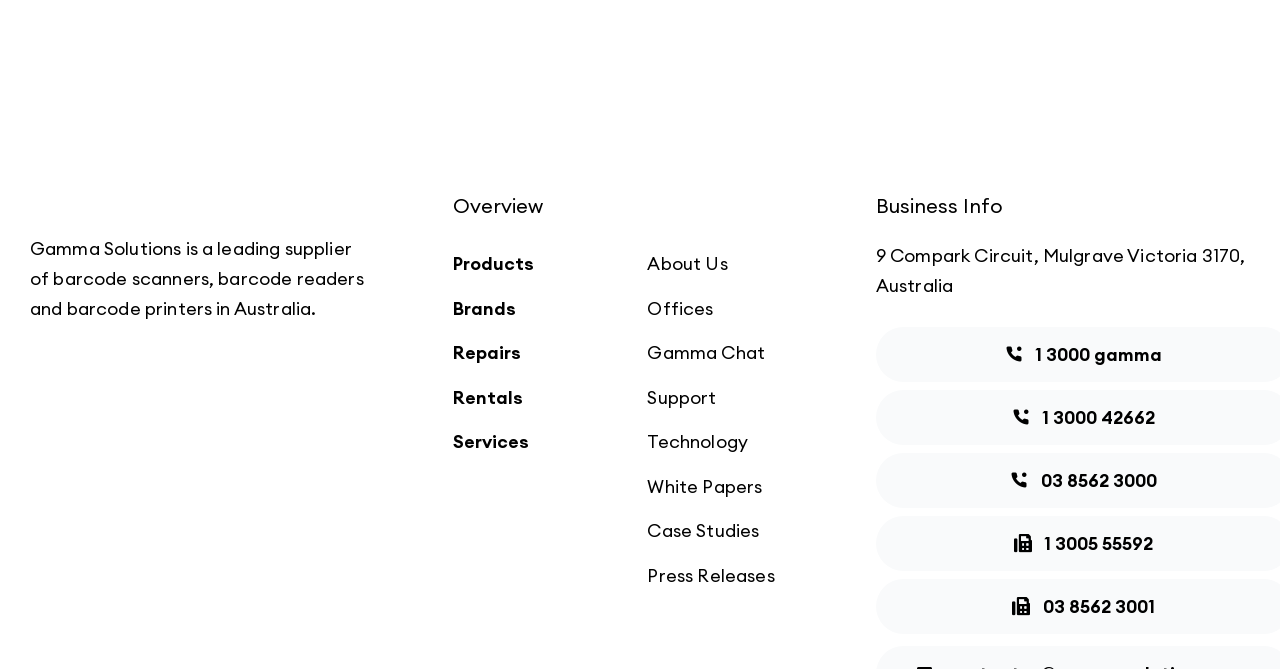What is the address of the company?
From the screenshot, provide a brief answer in one word or phrase.

9 Compark Circuit, Mulgrave Victoria 3170, Australia